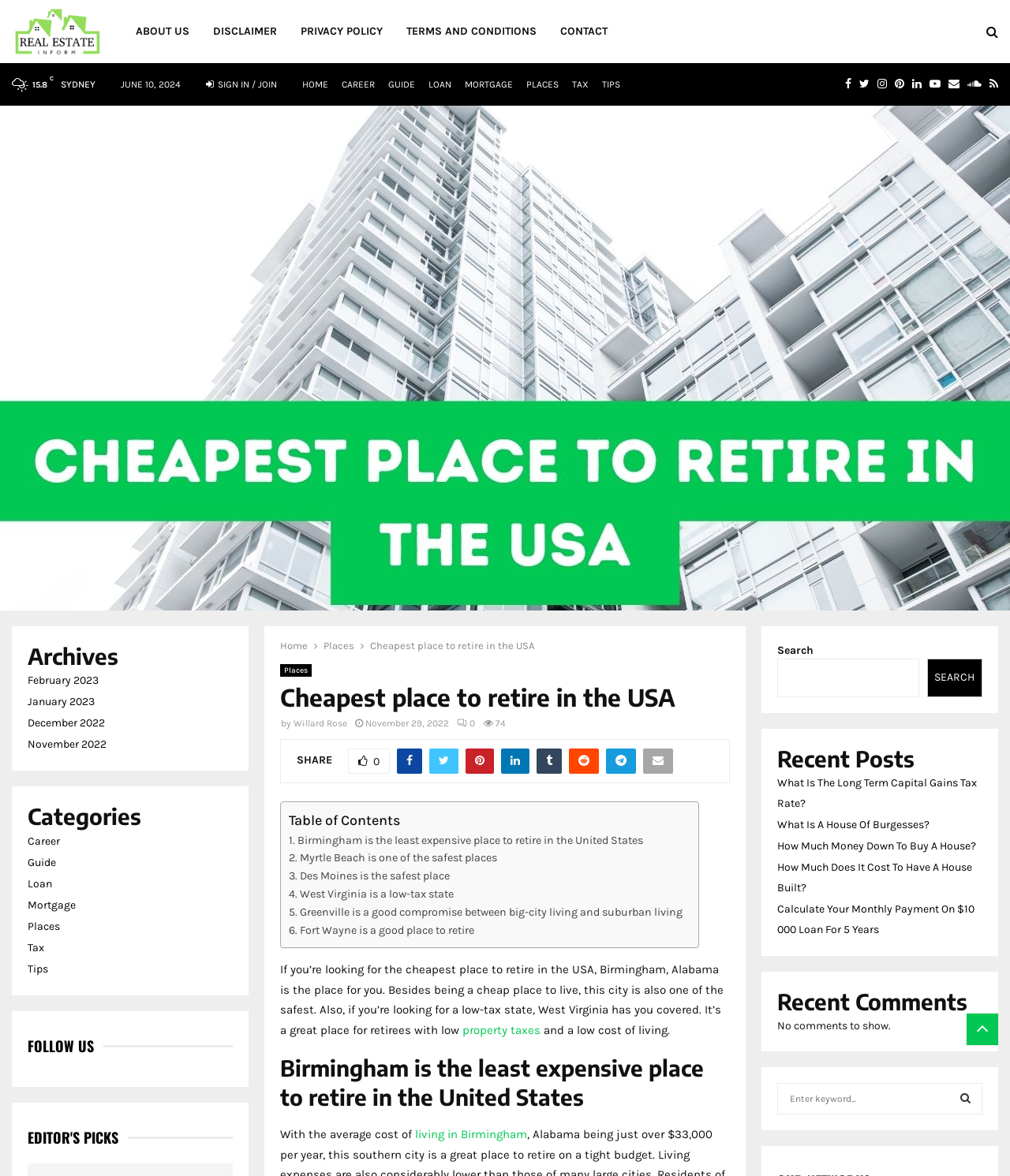Convey a detailed summary of the webpage, mentioning all key elements.

The webpage is about finding the cheapest place to retire in the USA, with a focus on Birmingham, Alabama. At the top, there is a heading "RealEstateInform" with a link and an image. Below it, there are several links to different sections of the website, including "ABOUT US", "DISCLAIMER", "PRIVACY POLICY", and "CONTACT".

On the left side, there is a section with a temperature reading "15.8°C" and a location "SYDNEY". Below it, there is a date "JUNE 10, 2024". Further down, there are links to social media platforms, including Facebook, Twitter, Instagram, and more.

The main content of the webpage is divided into sections. The first section has a heading "Cheapest place to retire in the USA" and a link to "Places". Below it, there is an article with a title "Cheapest place to retire in the USA" and a byline "Willard Rose". The article has a share button and several links to social media platforms.

The article itself discusses the benefits of retiring in Birmingham, Alabama, including its low cost of living and safety. It also mentions West Virginia as a low-tax state. The article is divided into sections, with headings such as "Birmingham is the least expensive place to retire in the United States" and "Archives". There are also links to related articles, including "Table of Contents" and "Categories".

On the right side, there is a section with links to different categories, including "Career", "Guide", "Loan", "Mortgage", and "Places". Below it, there are links to archives, including "February 2023", "January 2023", and more.